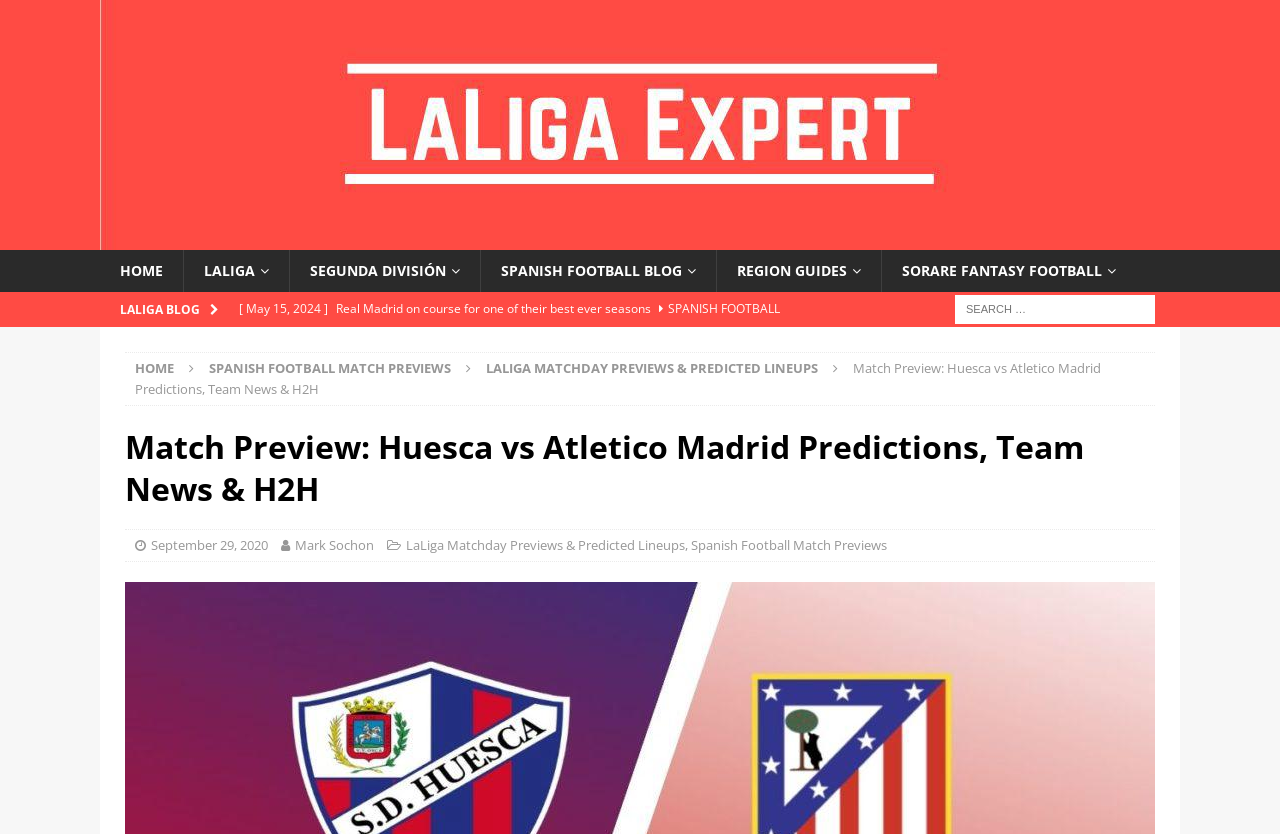Can you determine the bounding box coordinates of the area that needs to be clicked to fulfill the following instruction: "Search for something"?

[0.746, 0.354, 0.902, 0.389]